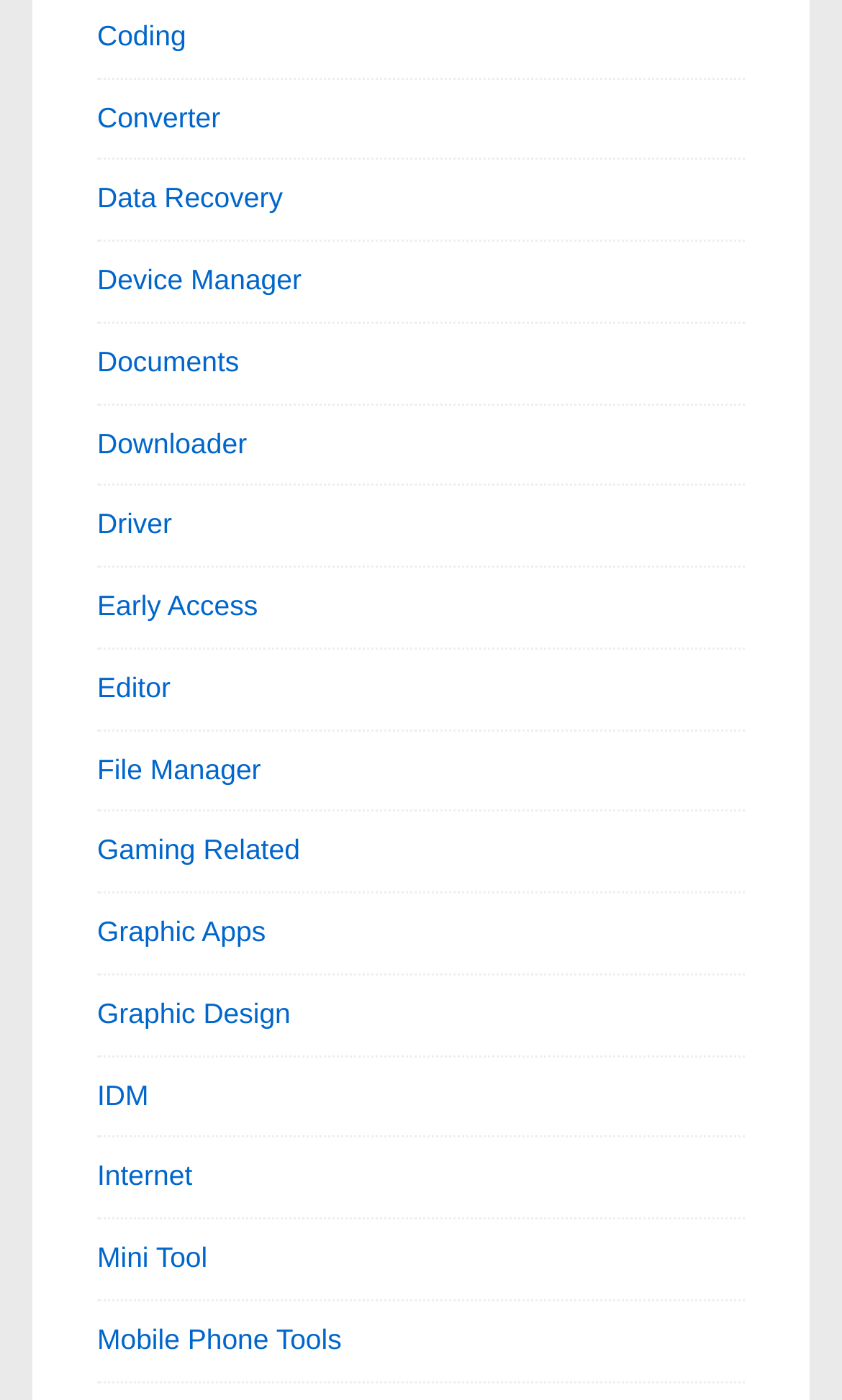Provide the bounding box coordinates for the area that should be clicked to complete the instruction: "Open Converter".

[0.115, 0.072, 0.262, 0.095]